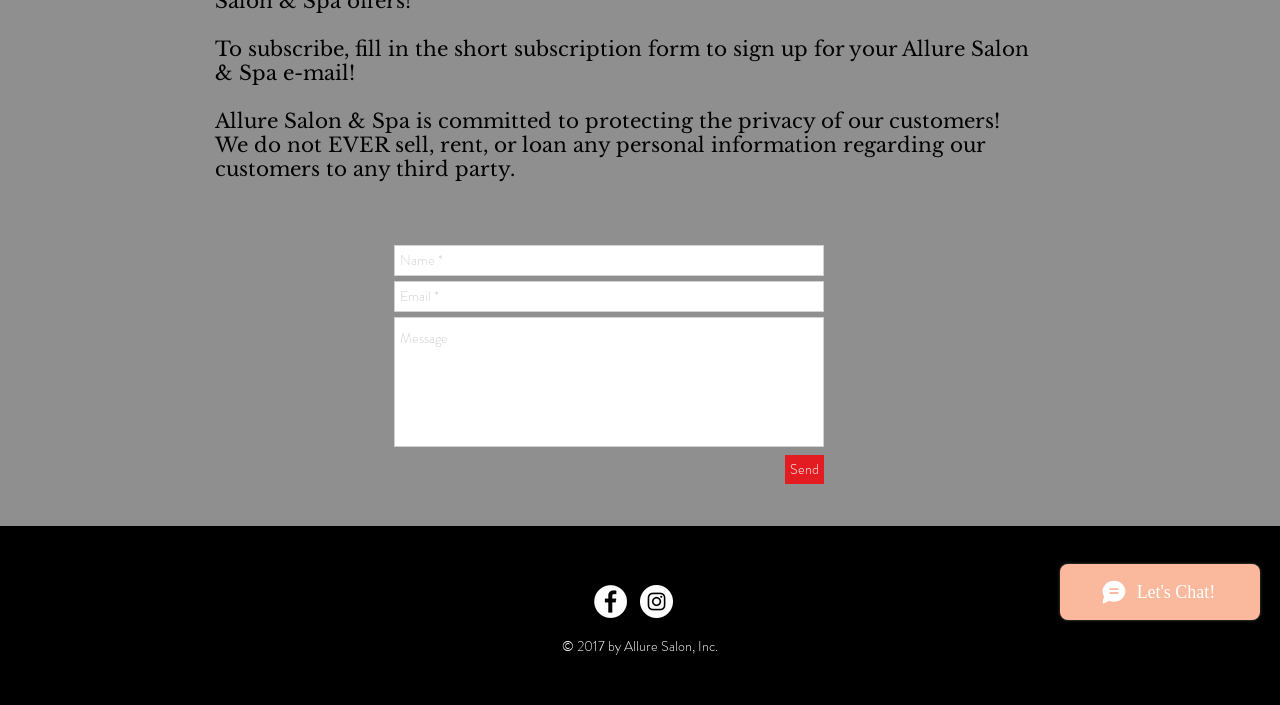Given the element description Twitter, predict the bounding box coordinates for the UI element in the webpage screenshot. The format should be (top-left x, top-left y, bottom-right x, bottom-right y), and the values should be between 0 and 1.

None